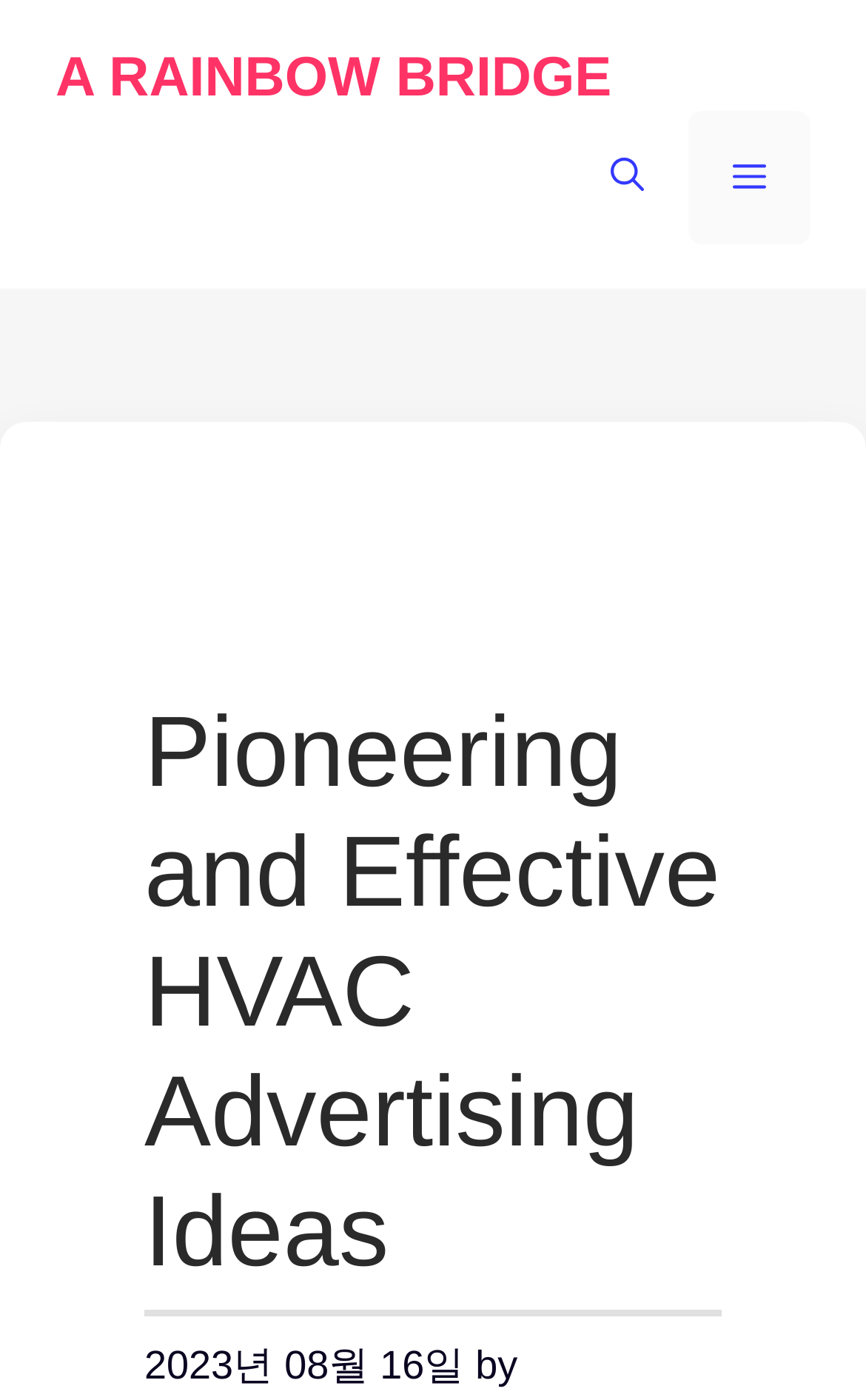What is the name of the website?
Can you provide a detailed and comprehensive answer to the question?

The name of the website can be found in the banner section at the top of the webpage, which contains a link with the text 'A RAINBOW BRIDGE'.